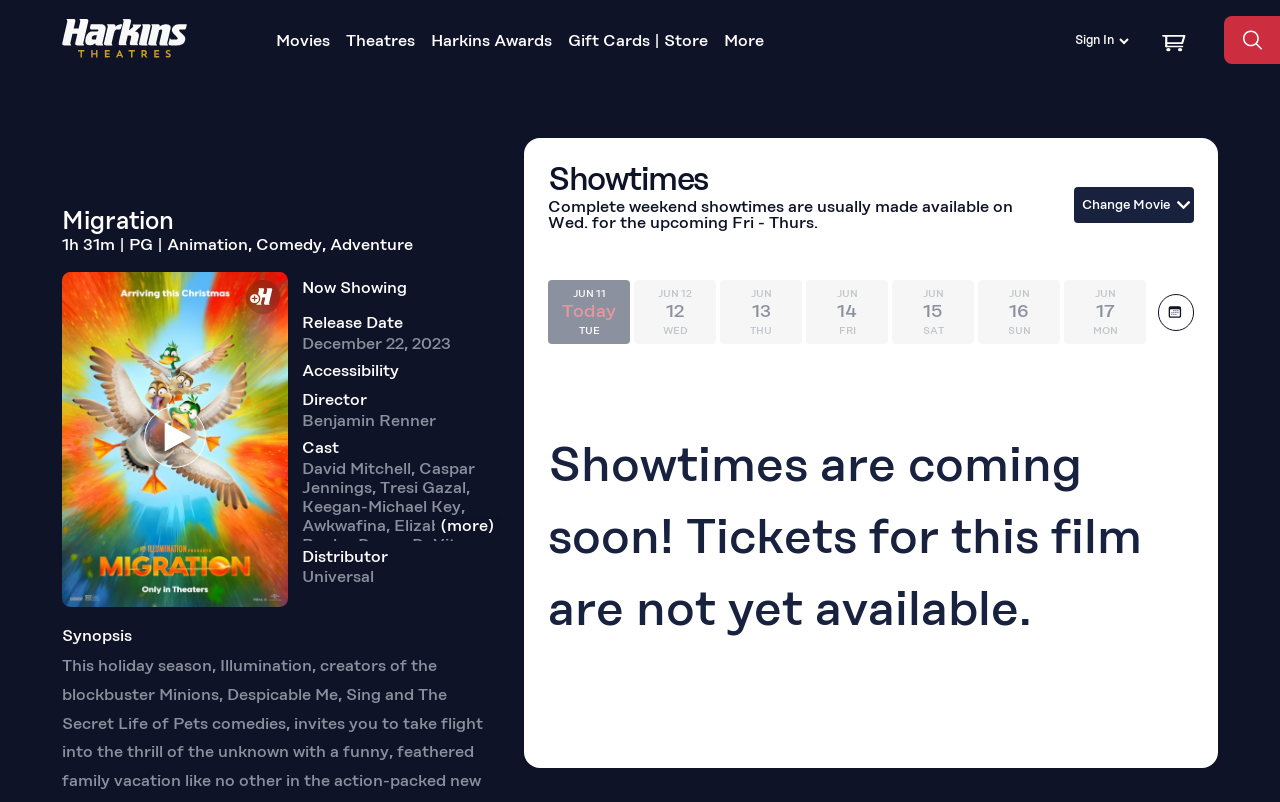What is the genre of the movie?
Refer to the image and give a detailed answer to the query.

I determined the genre by searching for the StaticText element that contains the genre information, which is located near the movie title and has the text '1h 31m | PG | Animation, Comedy, Adventure'.